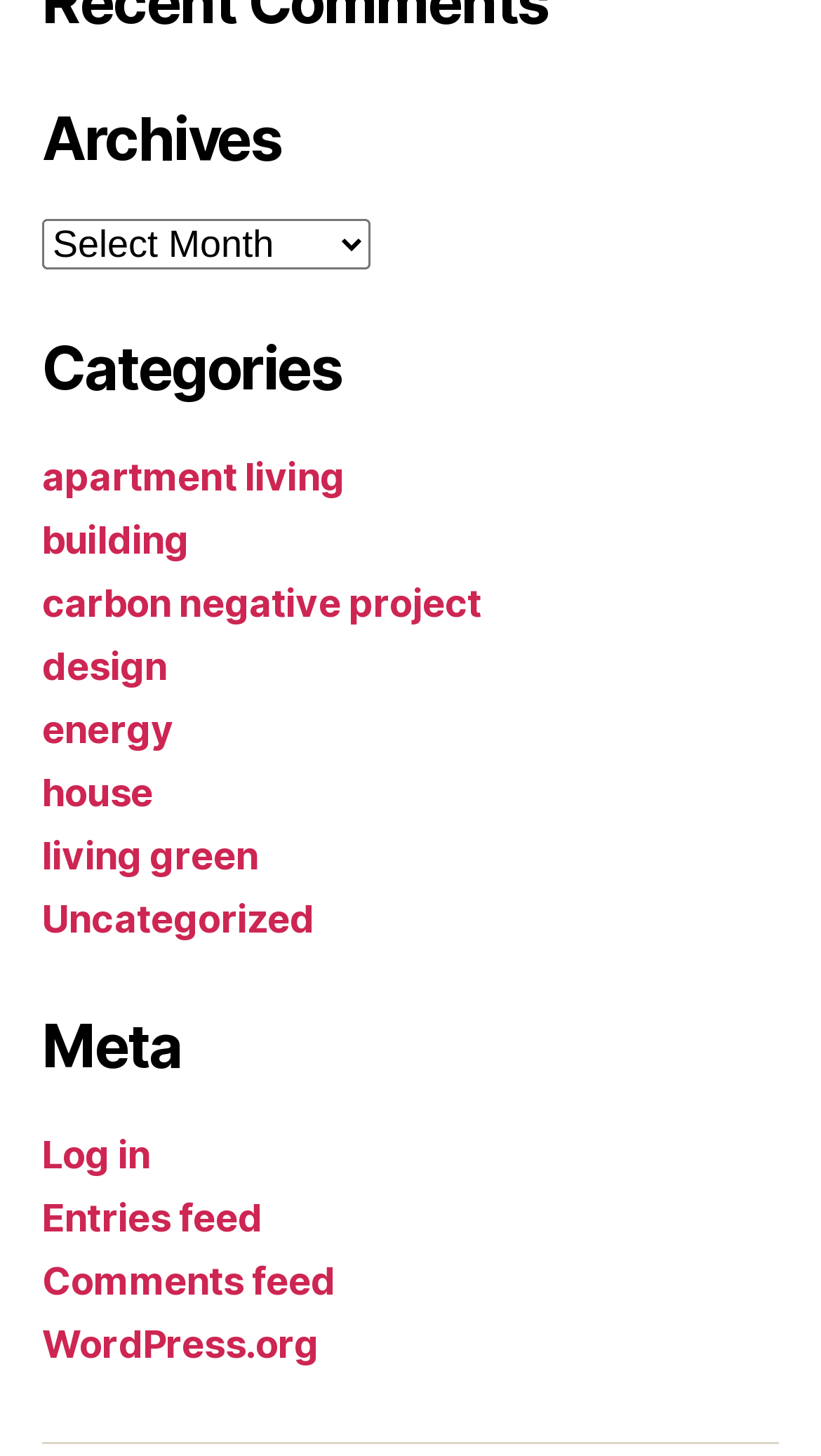Given the description of a UI element: "← Undisclosed Project: Experimentation", identify the bounding box coordinates of the matching element in the webpage screenshot.

None